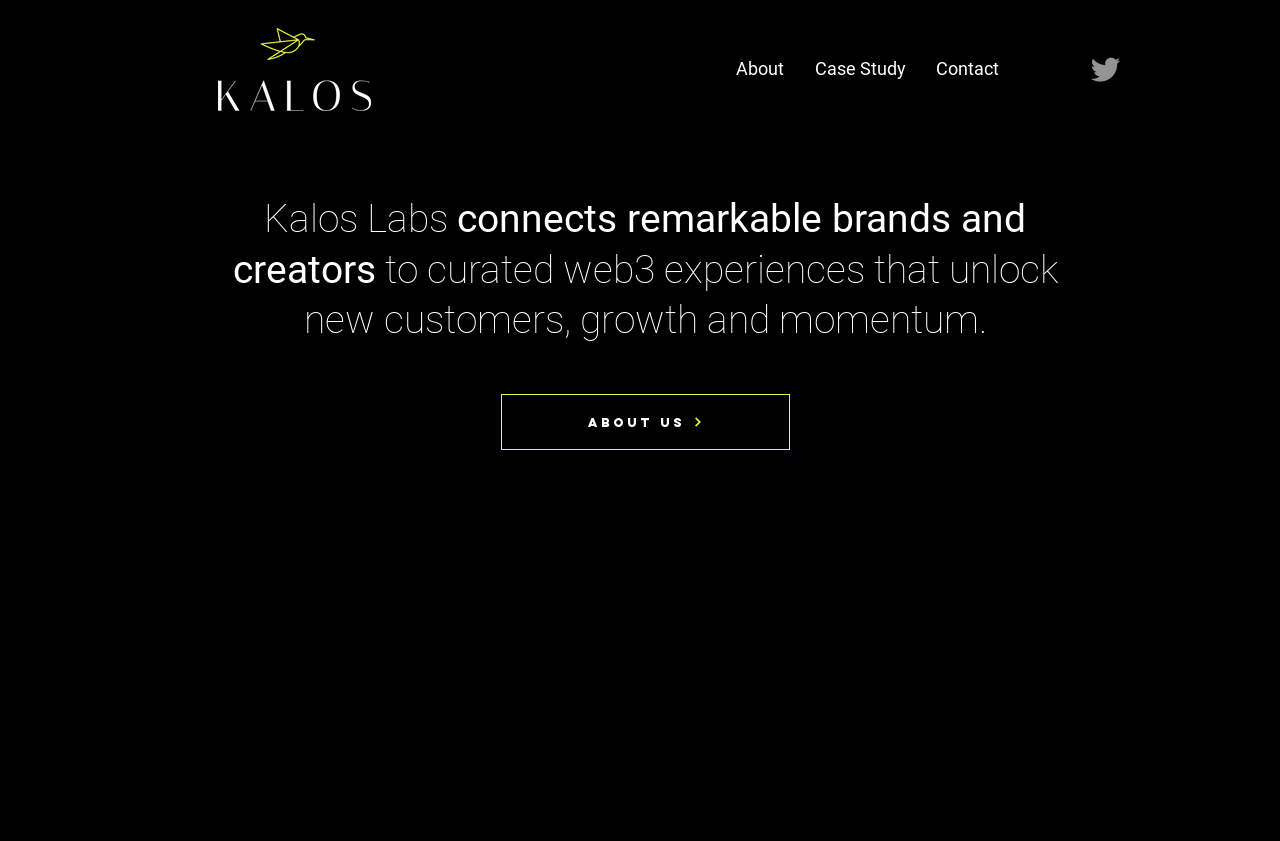What is the theme of the webpage?
Please give a well-detailed answer to the question.

The webpage is focused on Web3 and NFT, as evident from the heading element and the navigation links, which suggests that the theme of the webpage is related to these technologies.